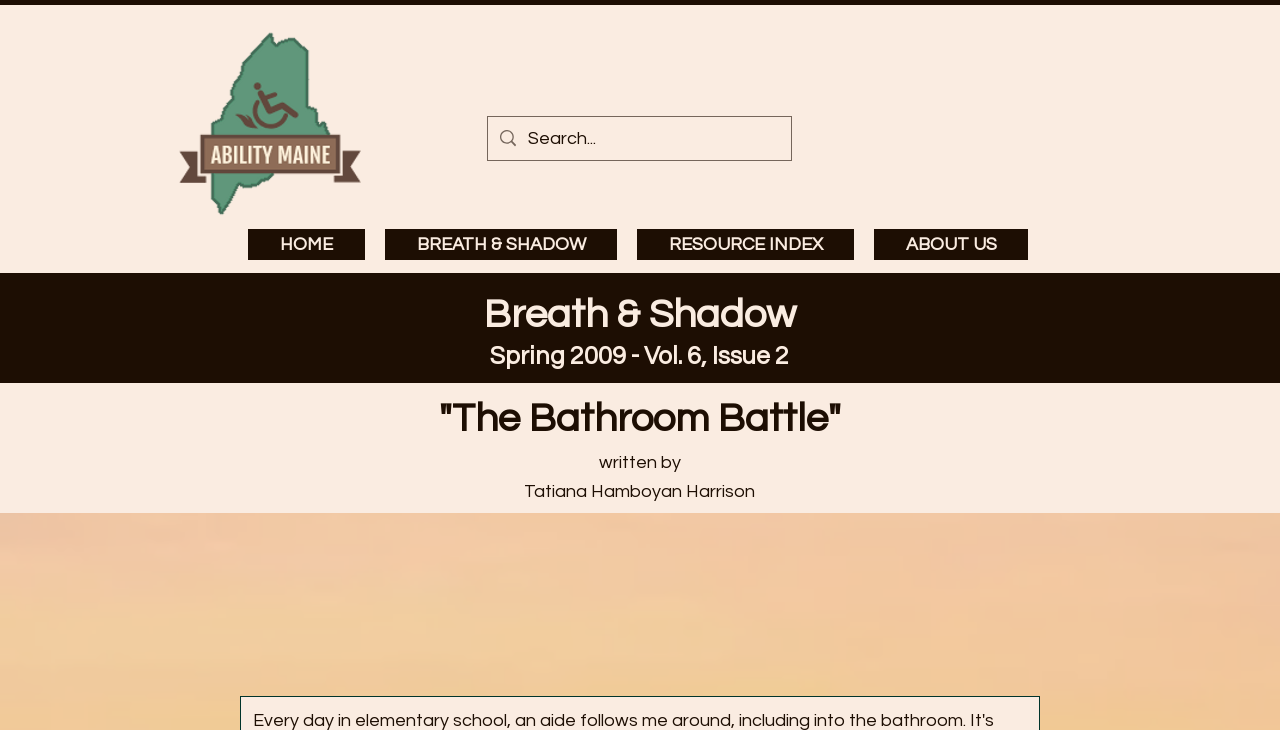Provide a brief response to the question below using one word or phrase:
What is the logo of the organization?

Ability Maine